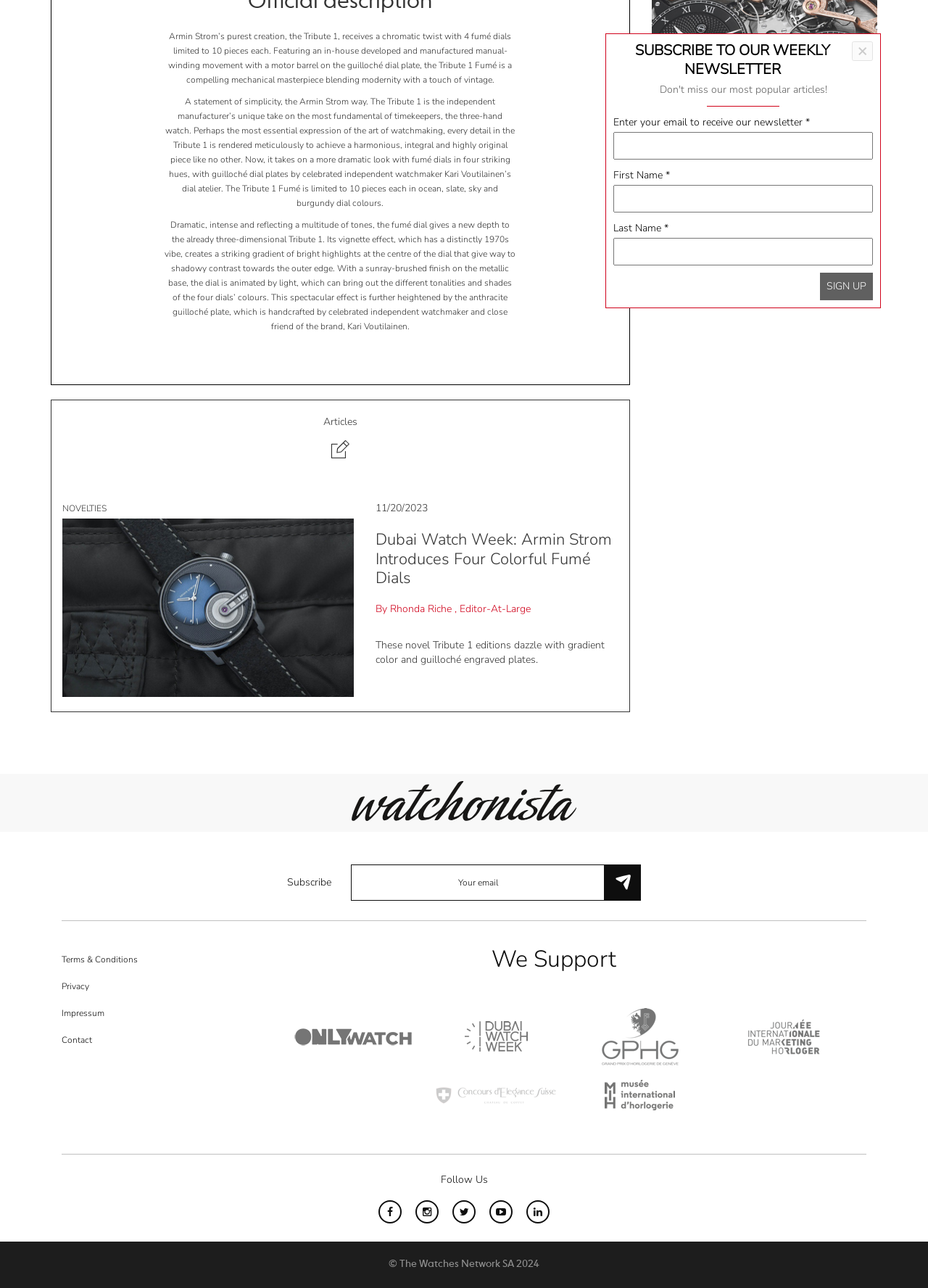Provide the bounding box coordinates of the HTML element this sentence describes: "title="Store Locator"".

[0.702, 0.04, 0.945, 0.05]